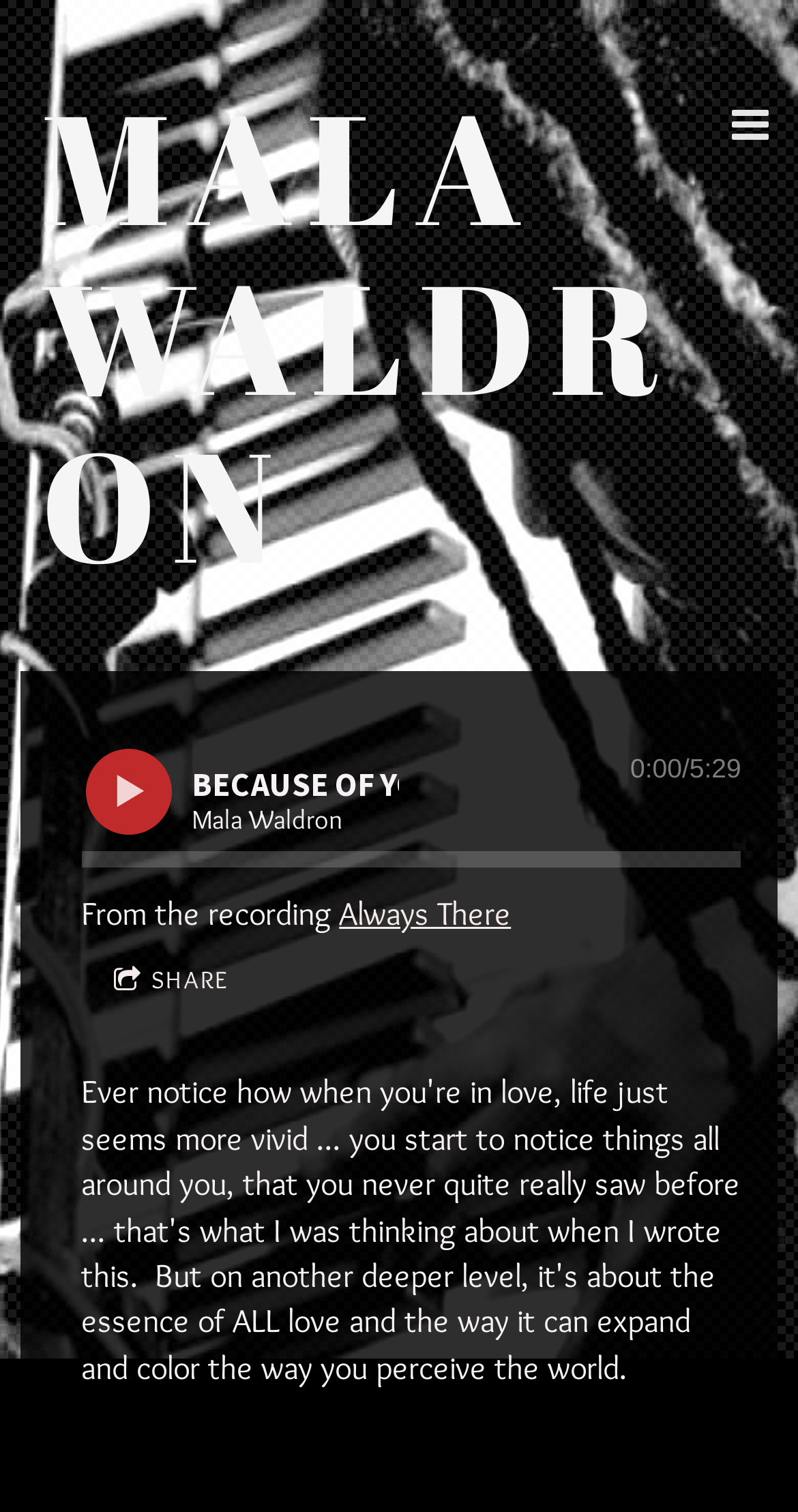Given the element description Mala Waldron, identify the bounding box coordinates for the UI element on the webpage screenshot. The format should be (top-left x, top-left y, bottom-right x, bottom-right y), with values between 0 and 1.

[0.051, 0.34, 0.849, 0.381]